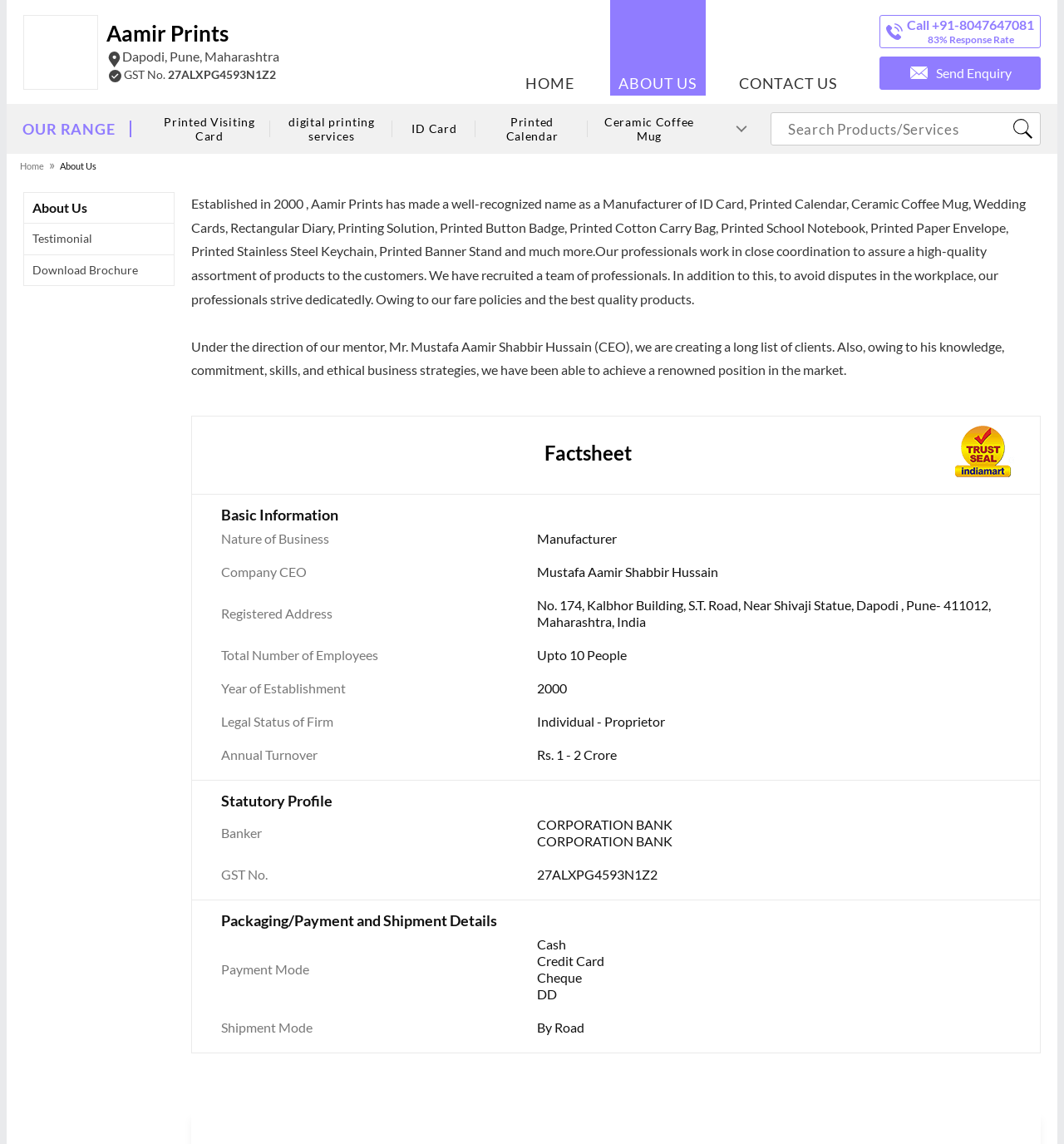Please identify the bounding box coordinates of the element on the webpage that should be clicked to follow this instruction: "Send an enquiry". The bounding box coordinates should be given as four float numbers between 0 and 1, formatted as [left, top, right, bottom].

[0.88, 0.056, 0.951, 0.07]